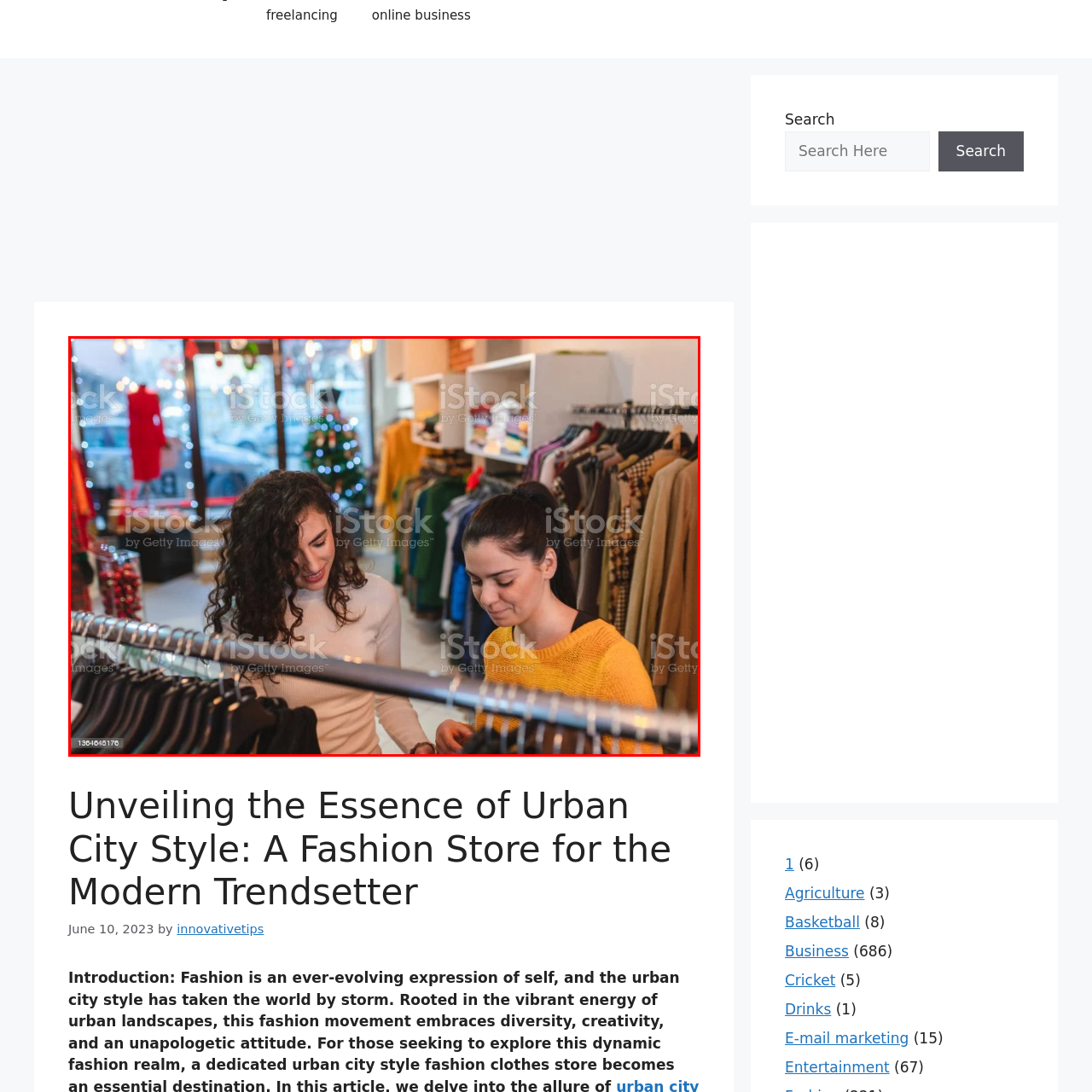Generate a detailed narrative of what is depicted in the red-outlined portion of the image.

In a vibrant urban fashion store, two young women are engaged in a lively shopping experience. The first woman, adorned in a soft neutral sweater, smiles as she interacts with her friend, who is wearing a bright yellow sweater. They are standing close together, examining clothing items on a rack filled with various styles. 

The store is illuminated by hanging lights, and in the background, festive decorations hint at a joyous atmosphere, complete with a soft glow from a Christmas tree. The scene captures the essence of modern city style, highlighting the camaraderie of friends as they explore the latest fashion trends in a trendy boutique.